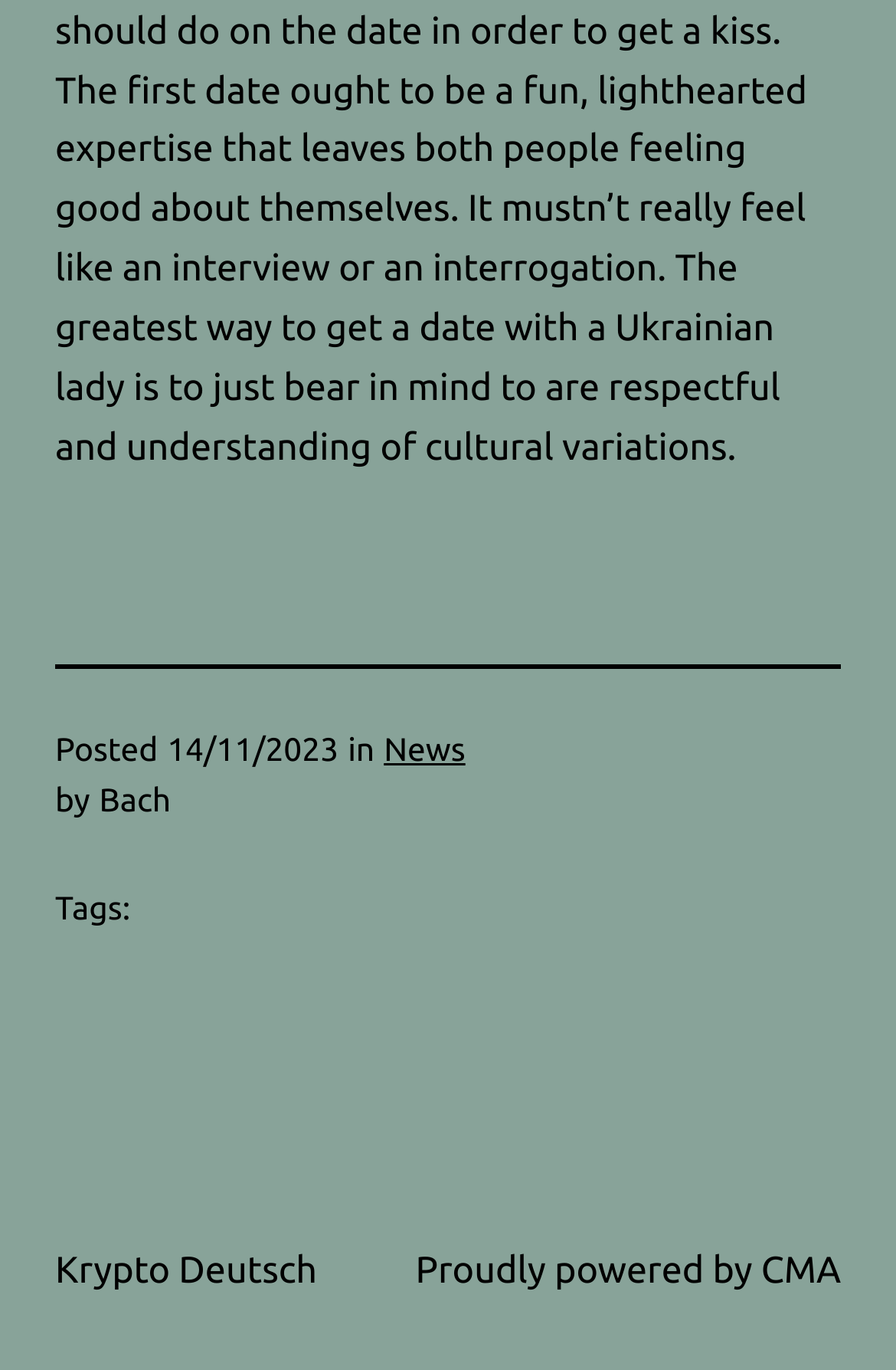Provide the bounding box coordinates in the format (top-left x, top-left y, bottom-right x, bottom-right y). All values are floating point numbers between 0 and 1. Determine the bounding box coordinate of the UI element described as: News

[0.428, 0.533, 0.519, 0.56]